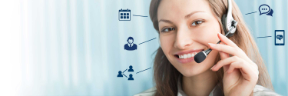Provide a brief response to the question below using a single word or phrase: 
What does the speech bubble icon represent?

Communication